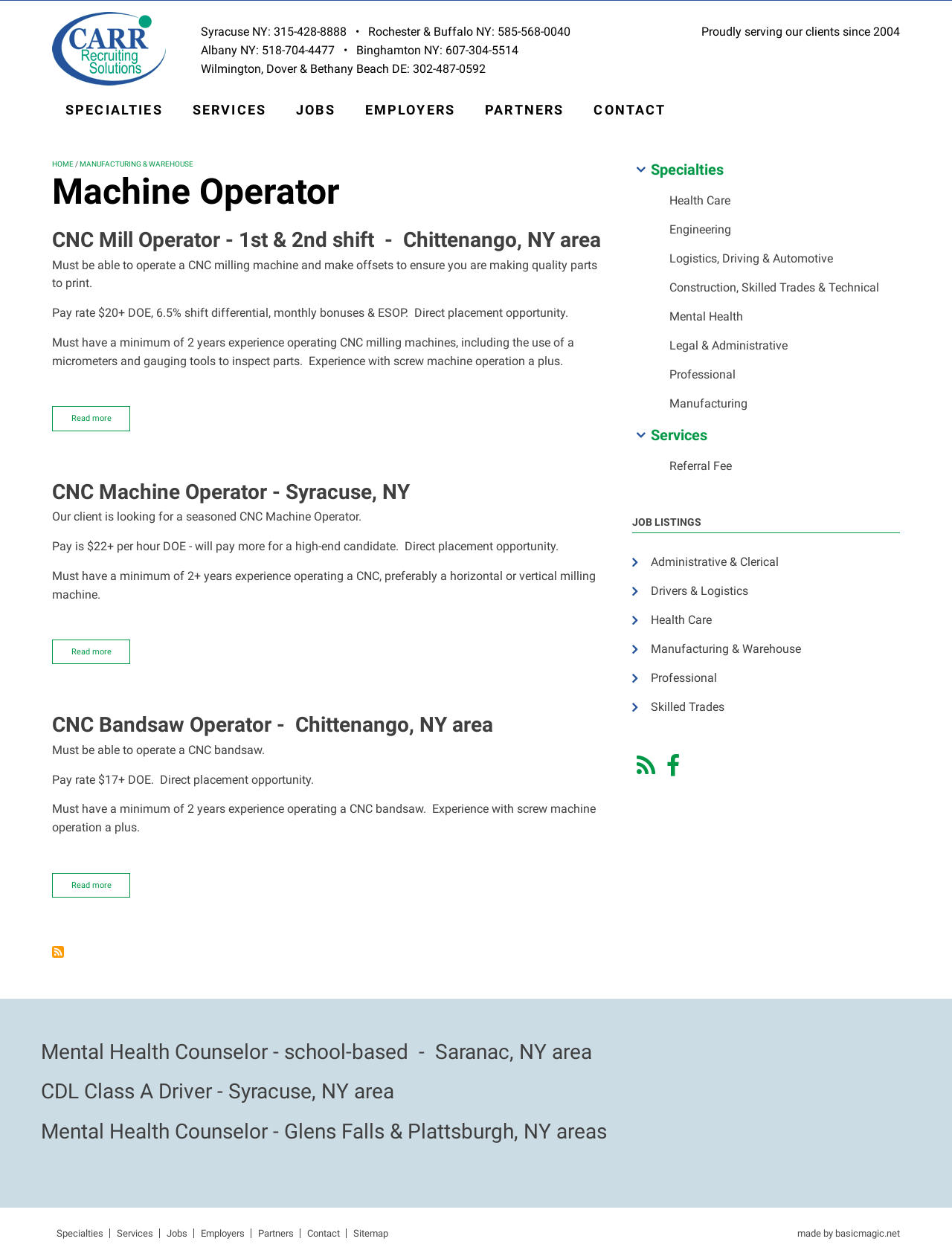Please provide a detailed answer to the question below based on the screenshot: 
How many navigation menus are on this webpage?

I identified three navigation menus on this webpage: the main navigation menu at the top, the sidebar menu, and the footer secondary menu at the bottom.